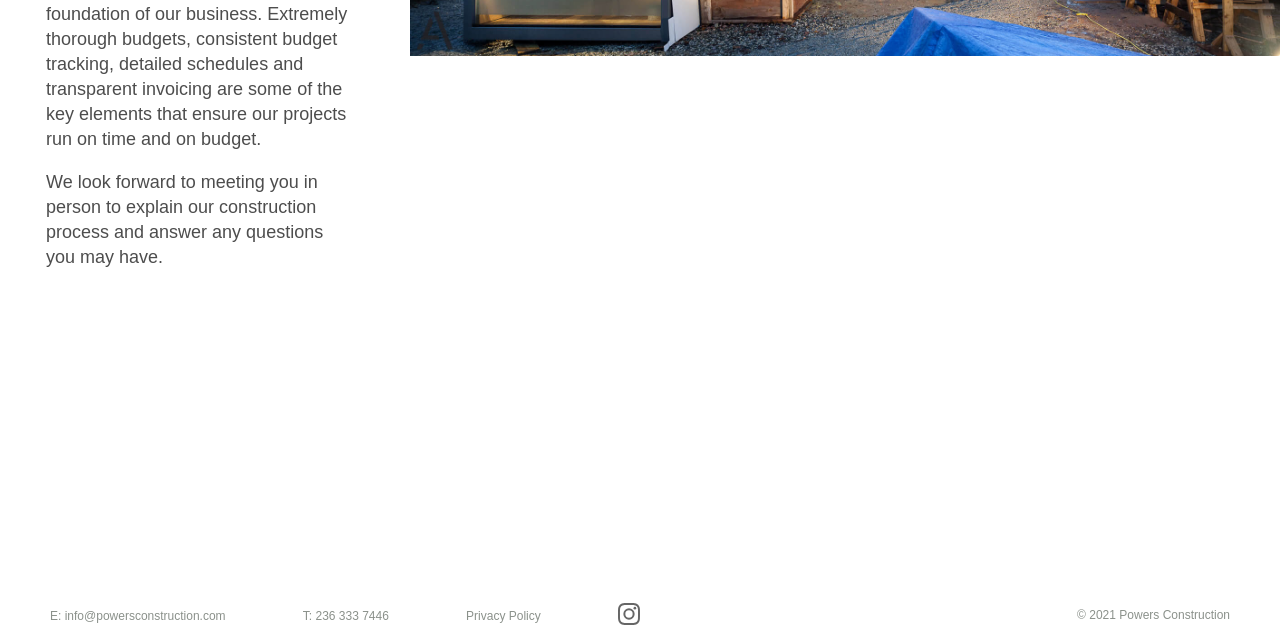Locate the UI element described by Privacy Policy in the provided webpage screenshot. Return the bounding box coordinates in the format (top-left x, top-left y, bottom-right x, bottom-right y), ensuring all values are between 0 and 1.

[0.364, 0.951, 0.422, 0.973]